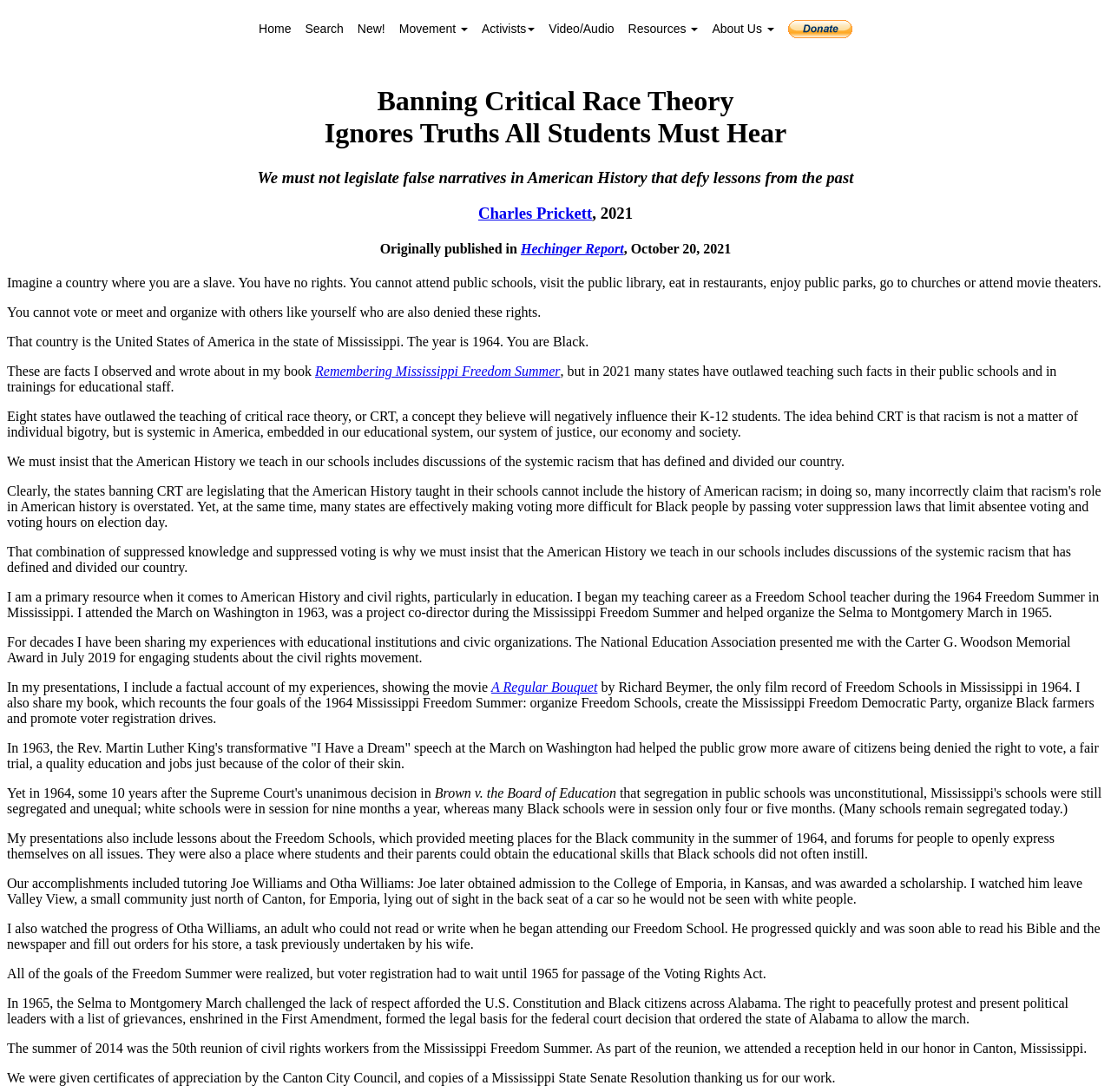Please determine the bounding box coordinates for the UI element described as: "Follow us on Twitter".

None